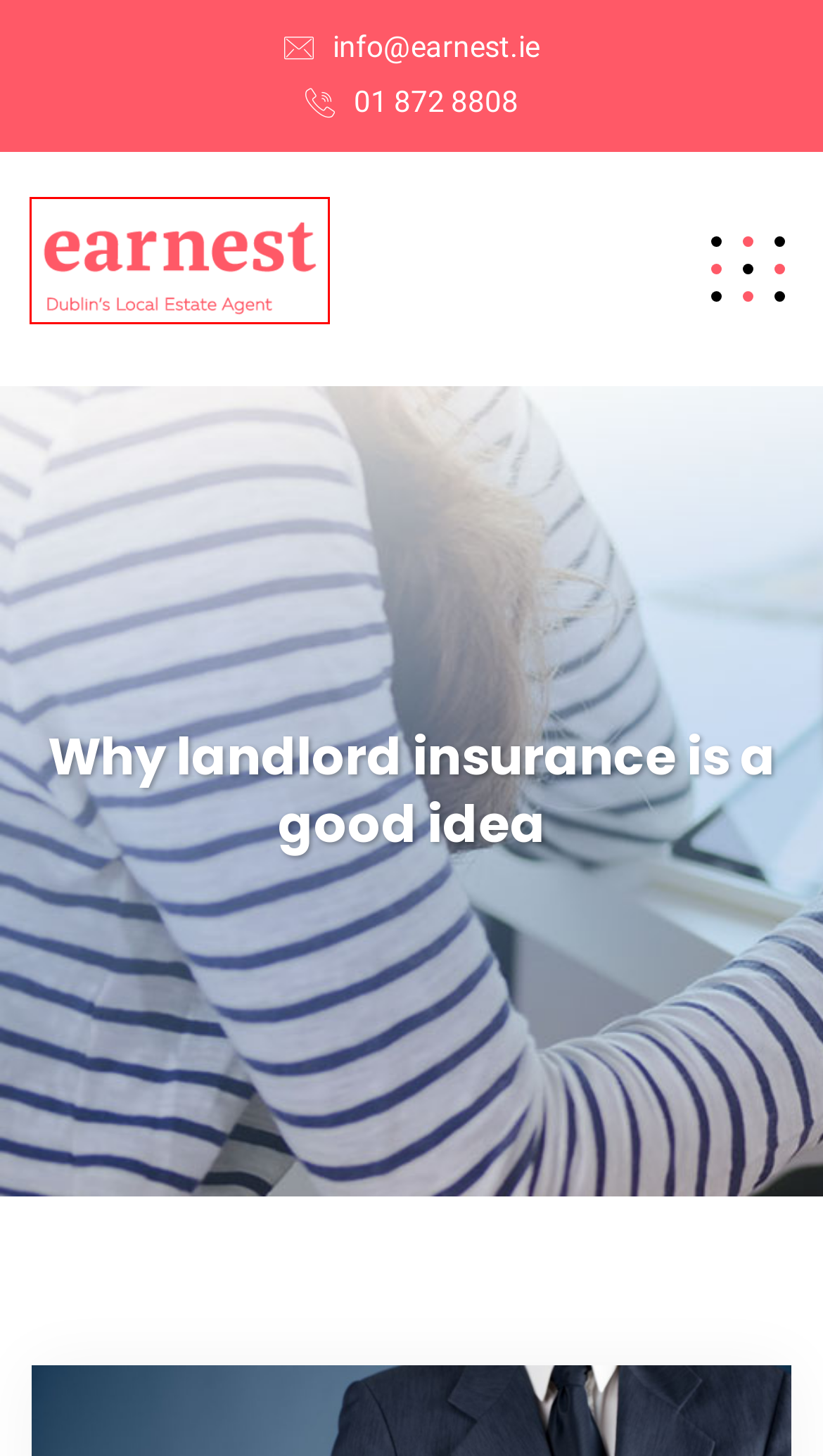You are provided with a screenshot of a webpage highlighting a UI element with a red bounding box. Choose the most suitable webpage description that matches the new page after clicking the element in the bounding box. Here are the candidates:
A. Sell your Property Dublin, Property Valuation - Earnest Estate Agents
B. Landlord Archives - Earnest Property Agents
C. Earnest Estate Agents Dublin - Auctioneers, Property Agents
D. Cabinet approves new scheme for private sector pensions - Earnest Property Agents
E. Tips for landlords Archives - Earnest Property Agents
F. Letting Agents Dublin - Earnest Property Agents
G. Lettings Archives - Earnest Property Agents
H. Contact Us - Earnest Property Agents

C